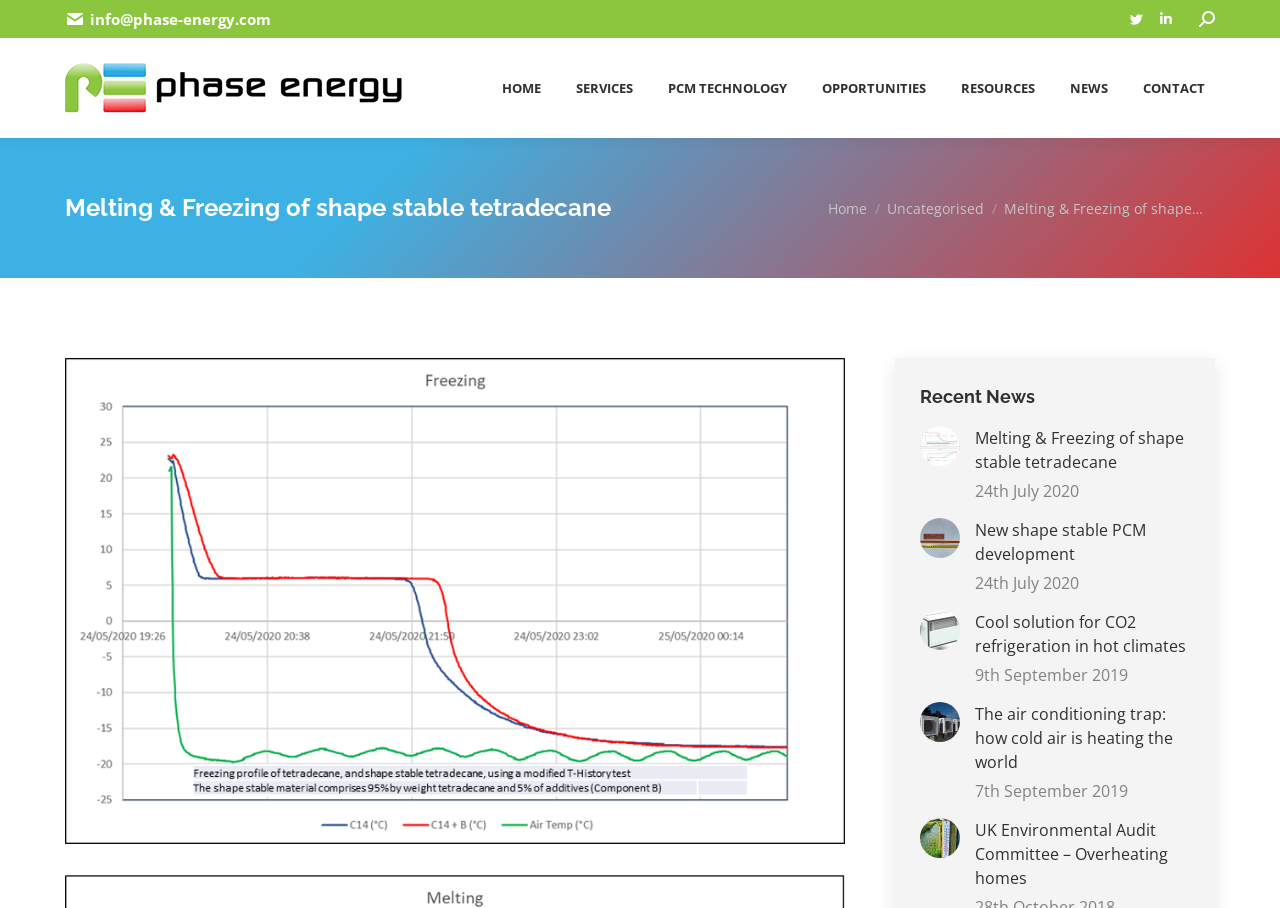Please locate the bounding box coordinates of the element that should be clicked to complete the given instruction: "Go to HOME page".

[0.38, 0.06, 0.43, 0.117]